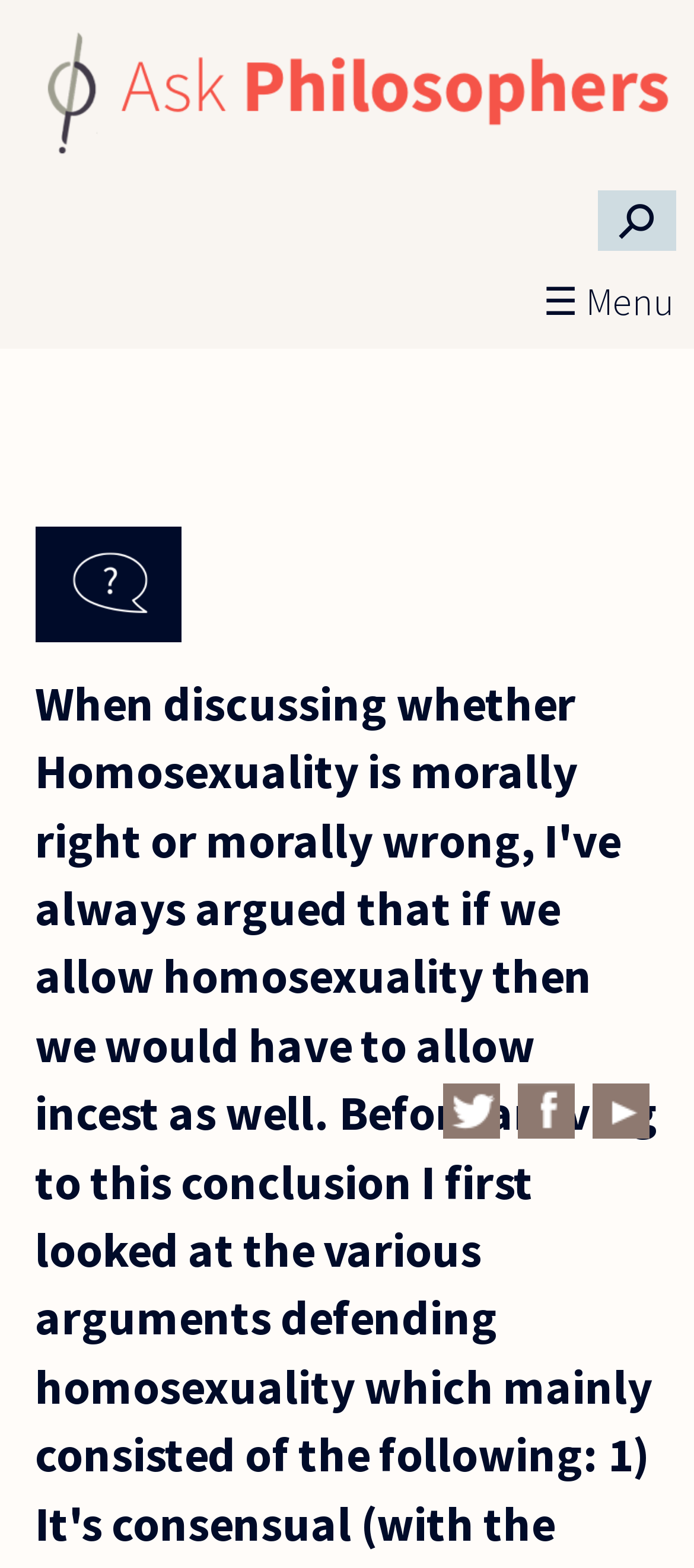What is the text next to the ☰ icon?
Refer to the image and respond with a one-word or short-phrase answer.

Menu